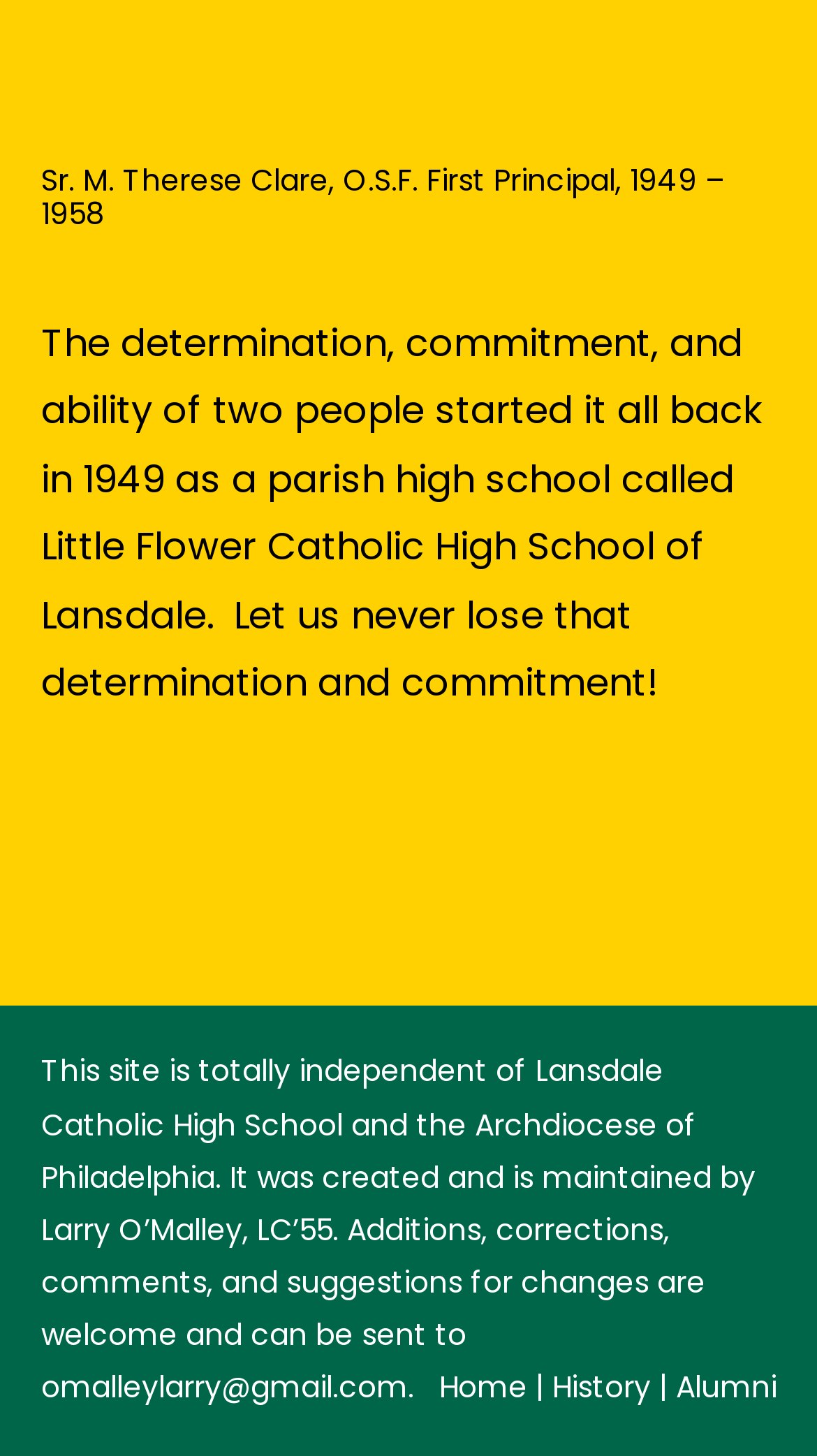What is the email address provided on this webpage?
Answer the question with a single word or phrase derived from the image.

omalleylarry@gmail.com